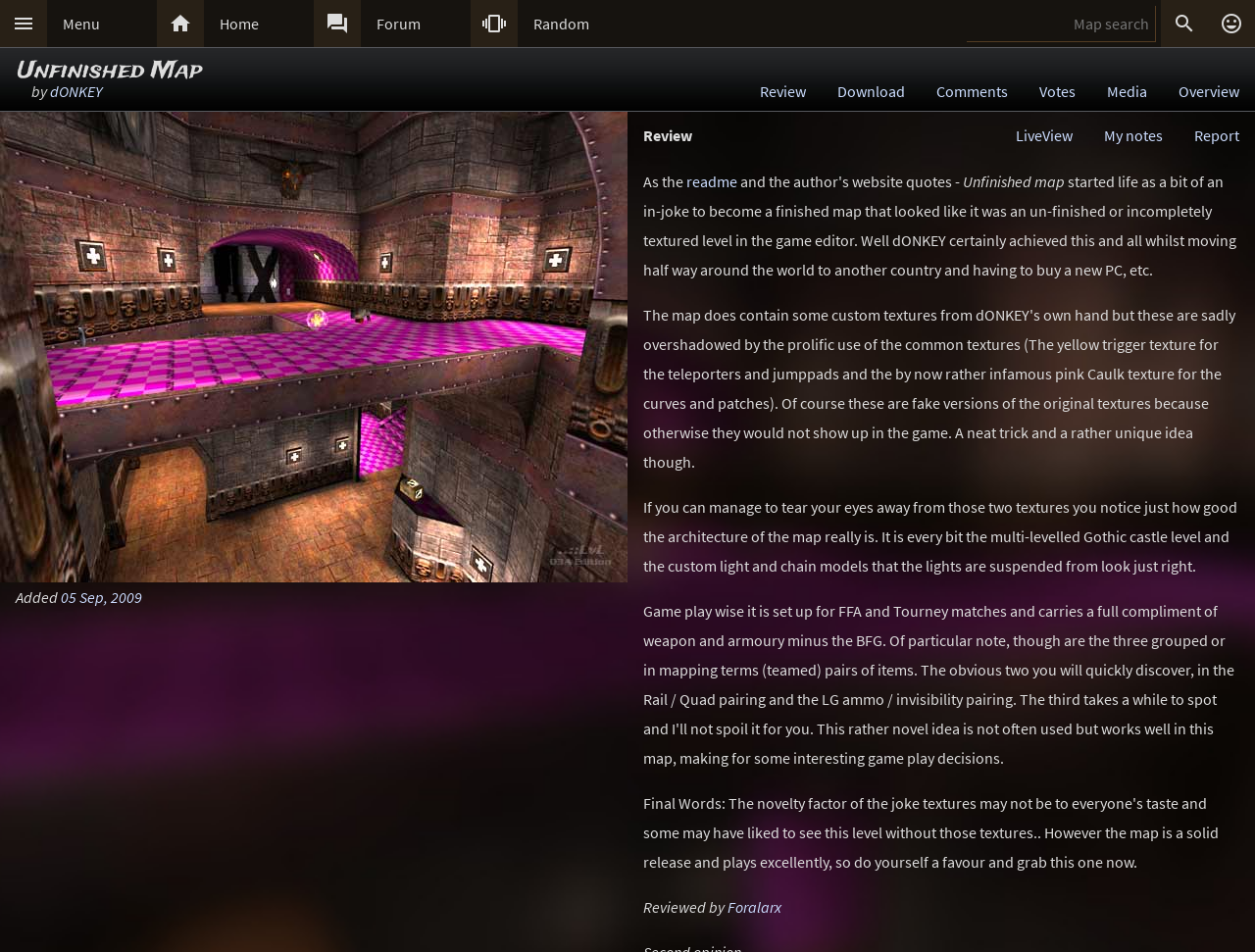Highlight the bounding box coordinates of the region I should click on to meet the following instruction: "Download the map".

[0.655, 0.075, 0.734, 0.116]